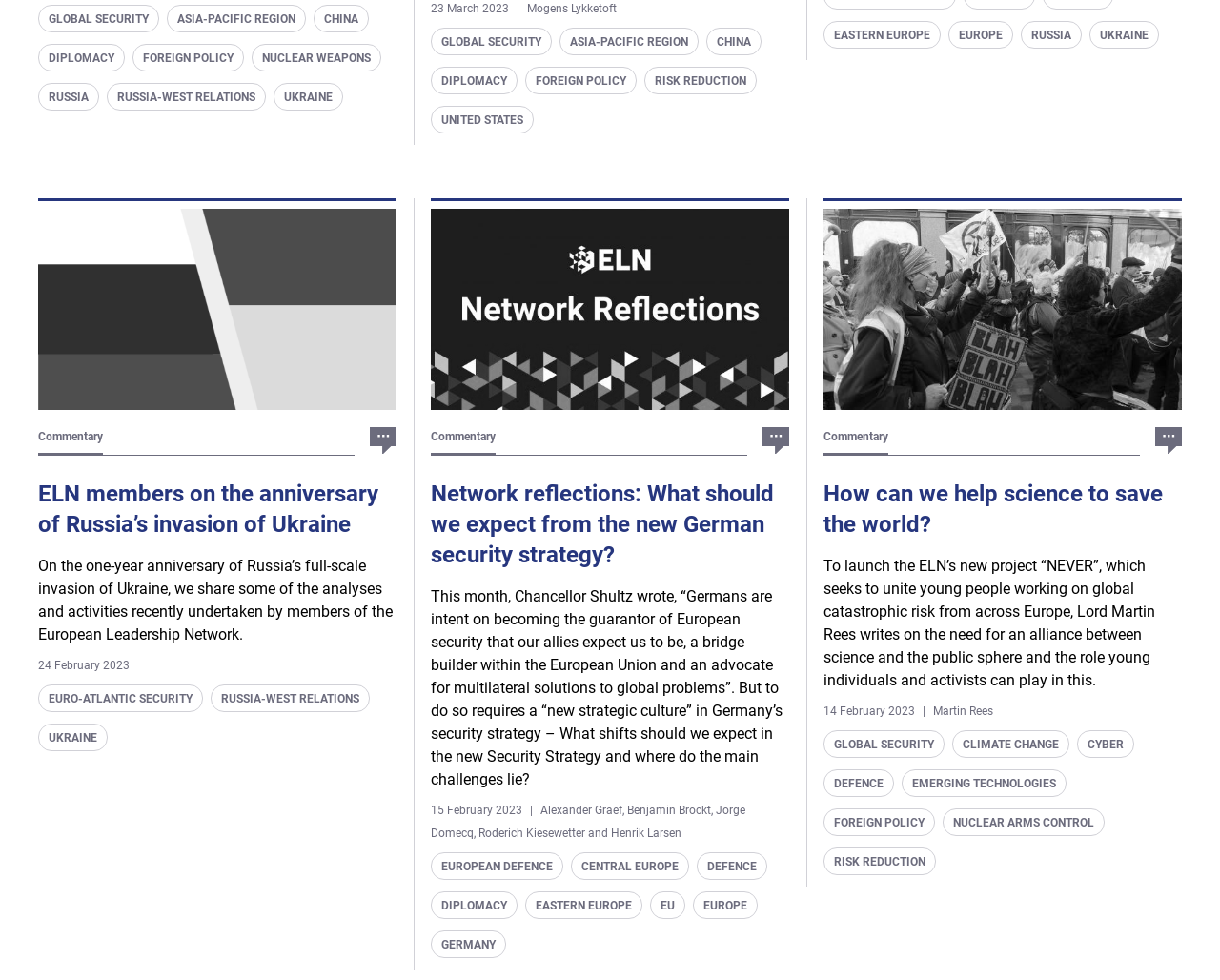Show me the bounding box coordinates of the clickable region to achieve the task as per the instruction: "Read the commentary 'Network reflections: What should we expect from the new German security strategy?'".

[0.353, 0.488, 0.647, 0.581]